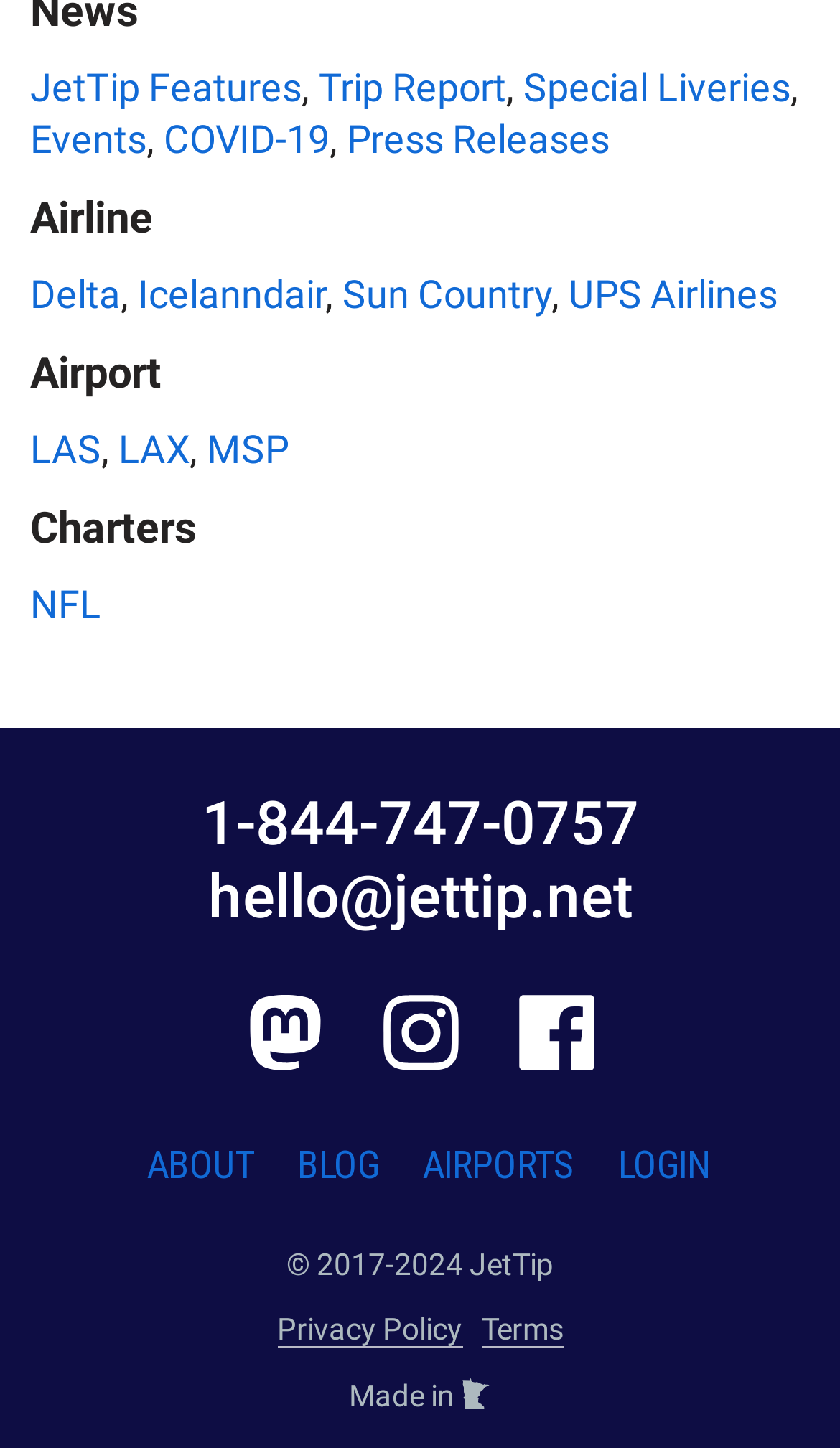By analyzing the image, answer the following question with a detailed response: What is the state where JetTip is made?

The webpage has a section at the bottom that says 'Made in' followed by an image of the state of Minnesota, indicating that JetTip is made in Minnesota.